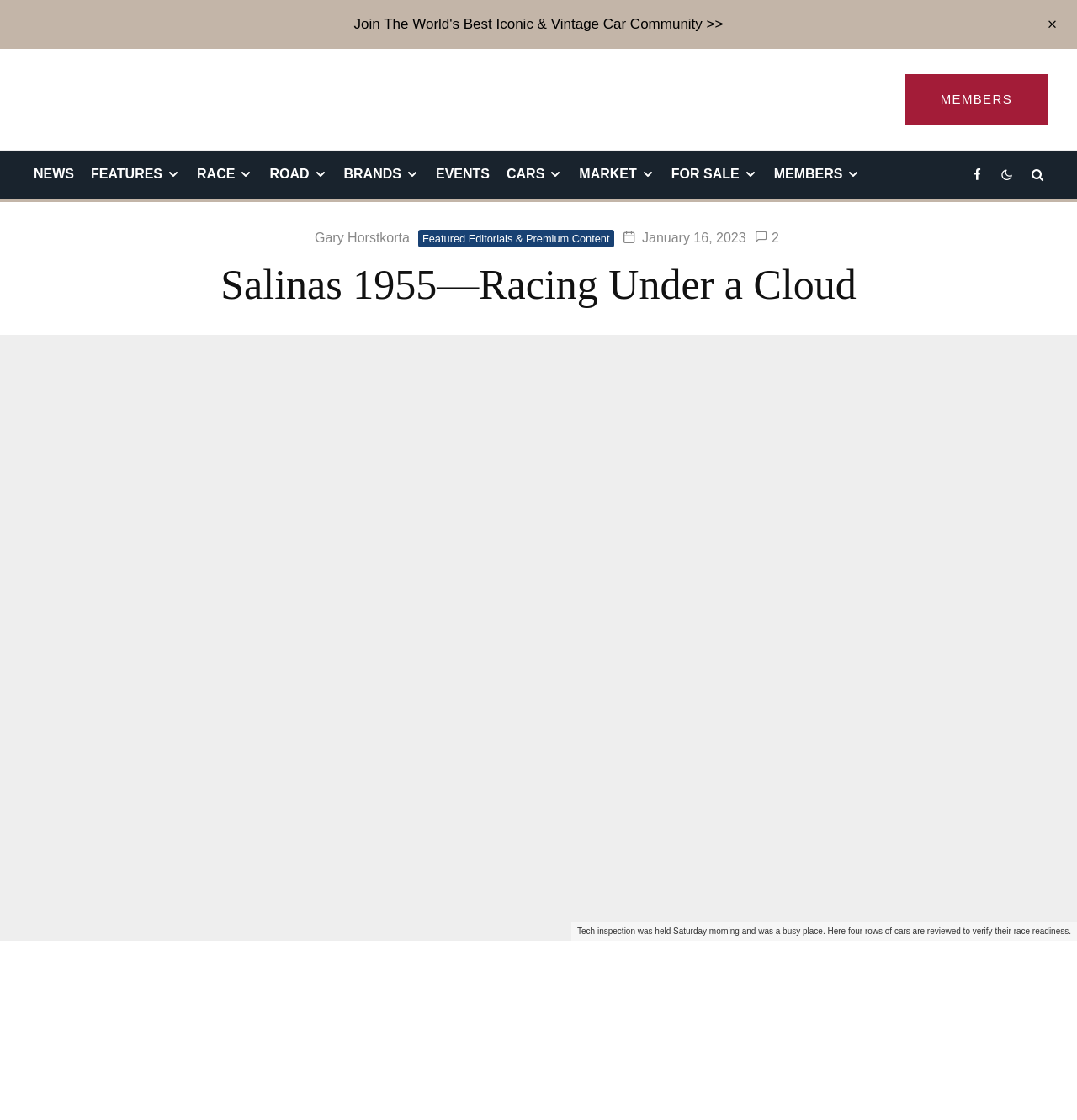What is the name of the author of the article?
Look at the screenshot and give a one-word or phrase answer.

Gary Horstkorta